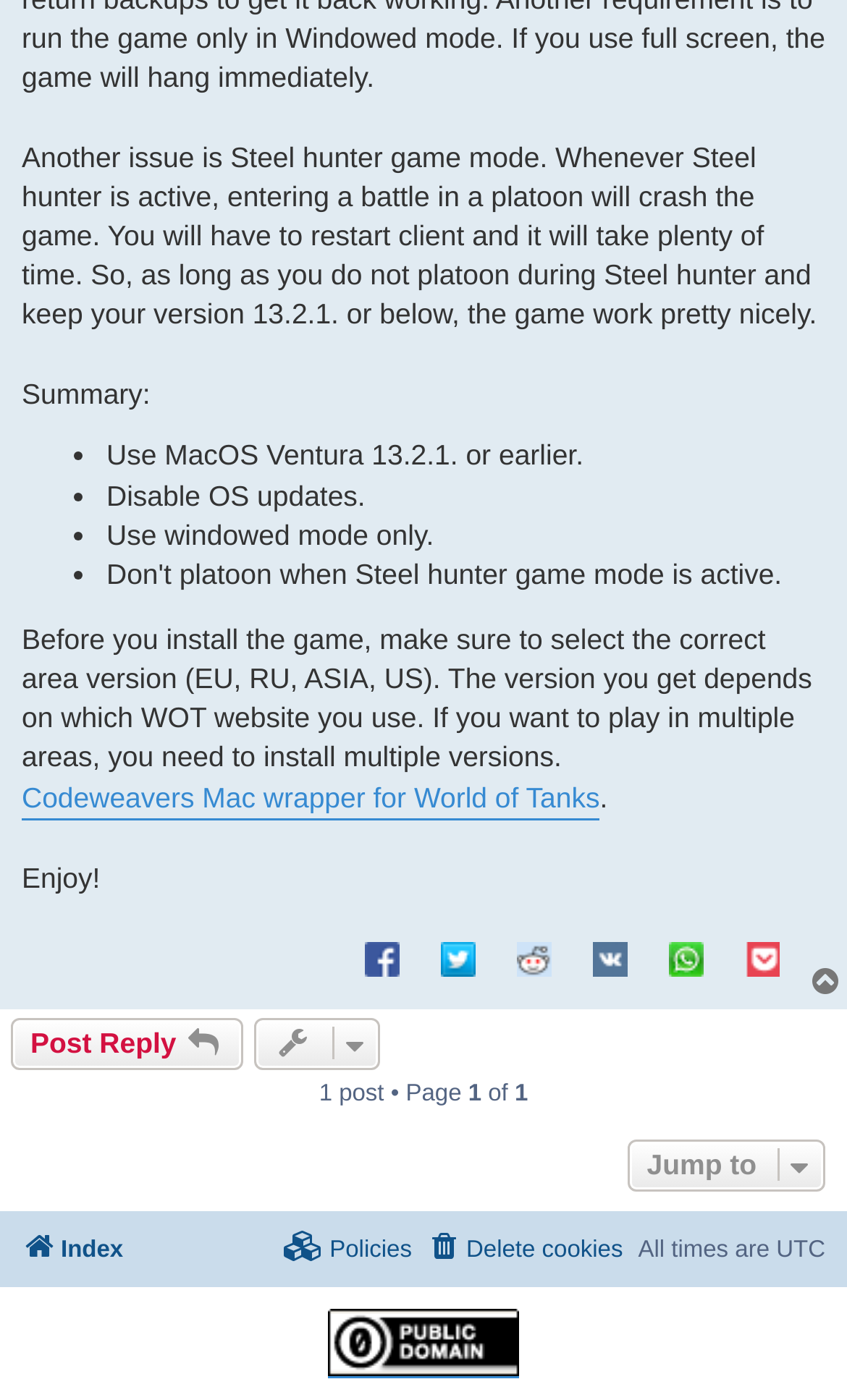How many social media platforms can the user share the content on?
Give a detailed explanation using the information visible in the image.

The webpage provides links to share the content on Facebook, Twitter, Reddit, VK, Whatsapp, and Pocket, which are 6 social media platforms.